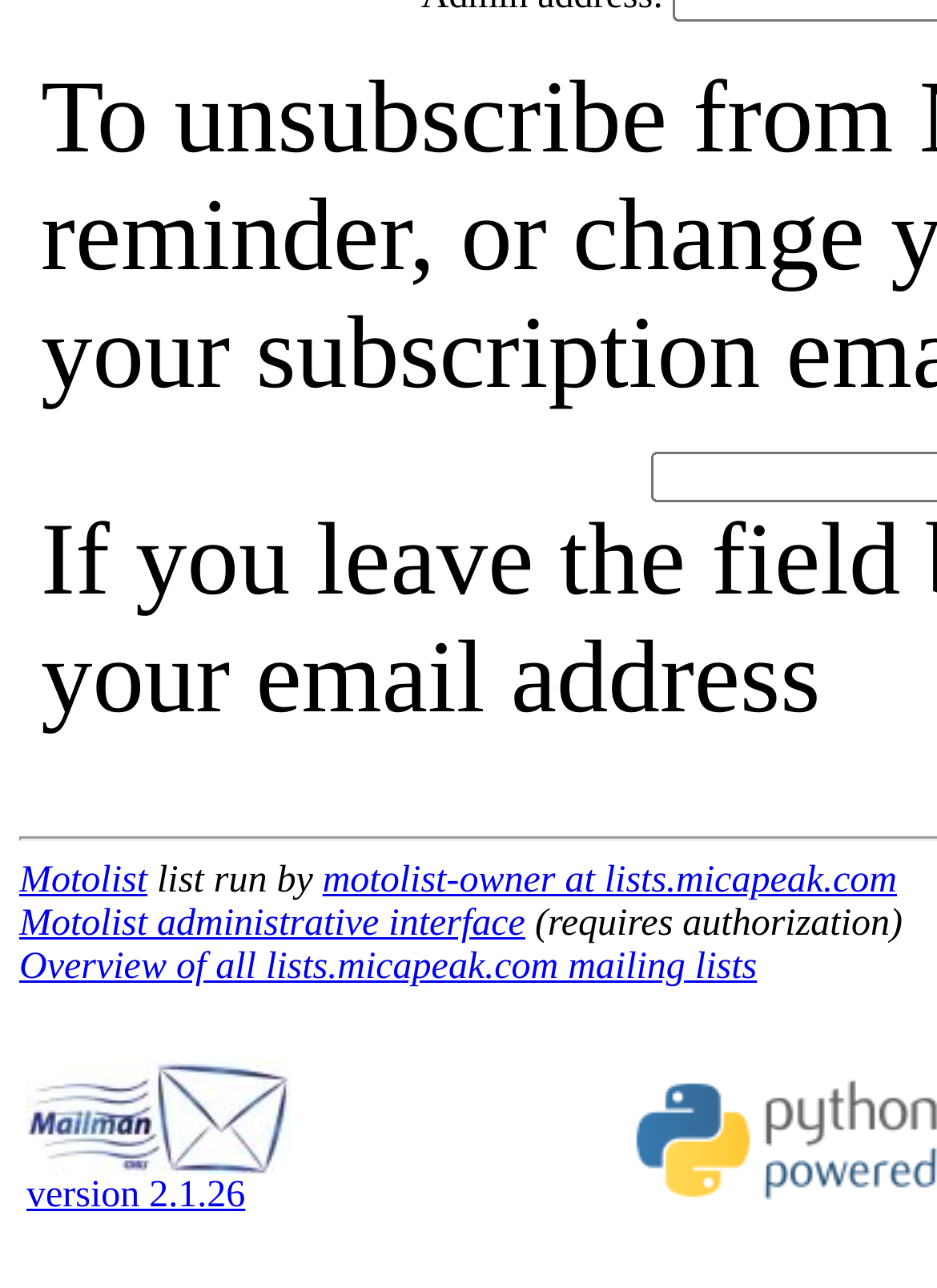Locate the bounding box of the user interface element based on this description: "7".

None